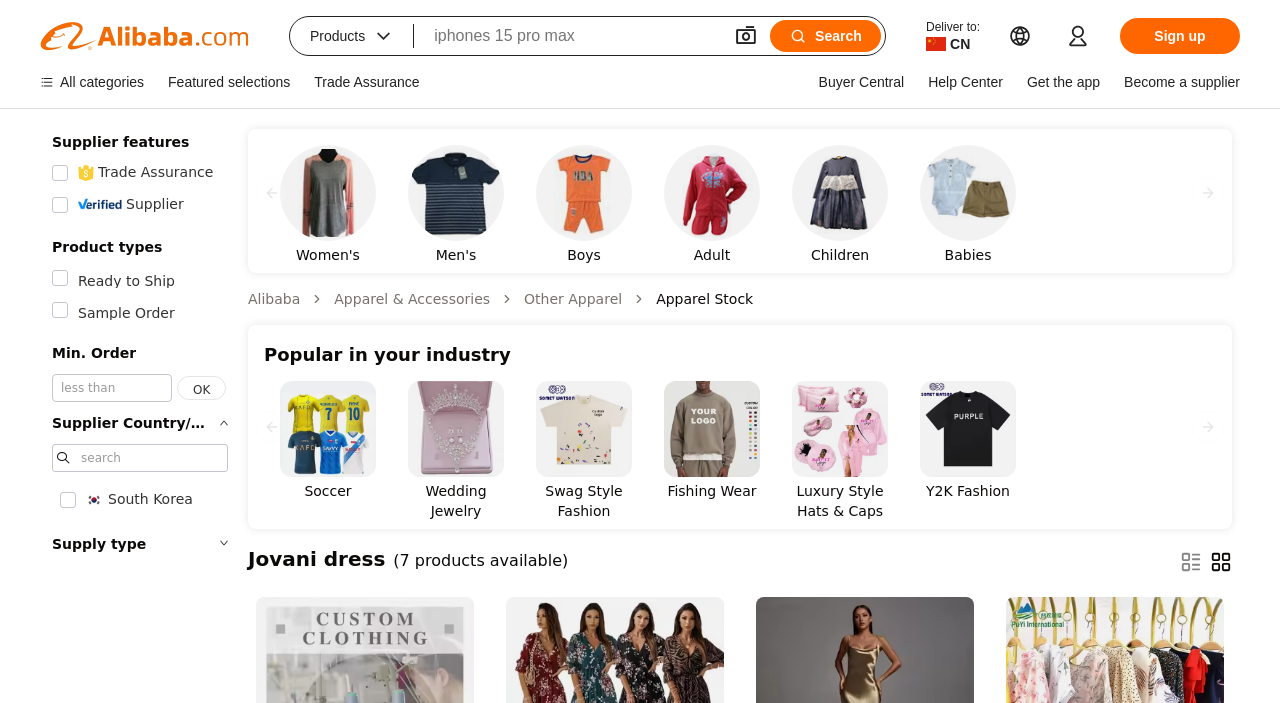Identify the bounding box coordinates of the clickable section necessary to follow the following instruction: "Select supplier country or region". The coordinates should be presented as four float numbers from 0 to 1, i.e., [left, top, right, bottom].

[0.041, 0.632, 0.178, 0.672]